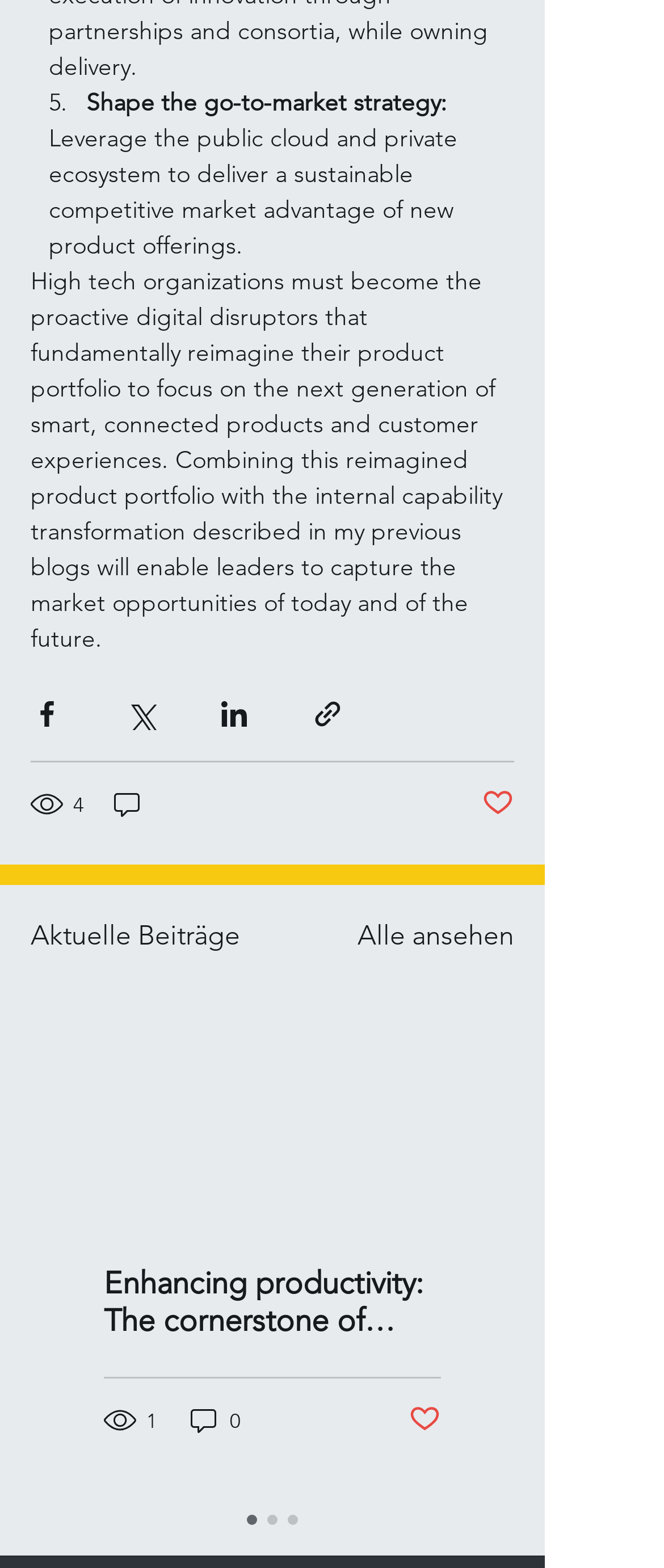Pinpoint the bounding box coordinates of the clickable element needed to complete the instruction: "Click on Facebook link". The coordinates should be provided as four float numbers between 0 and 1: [left, top, right, bottom].

None